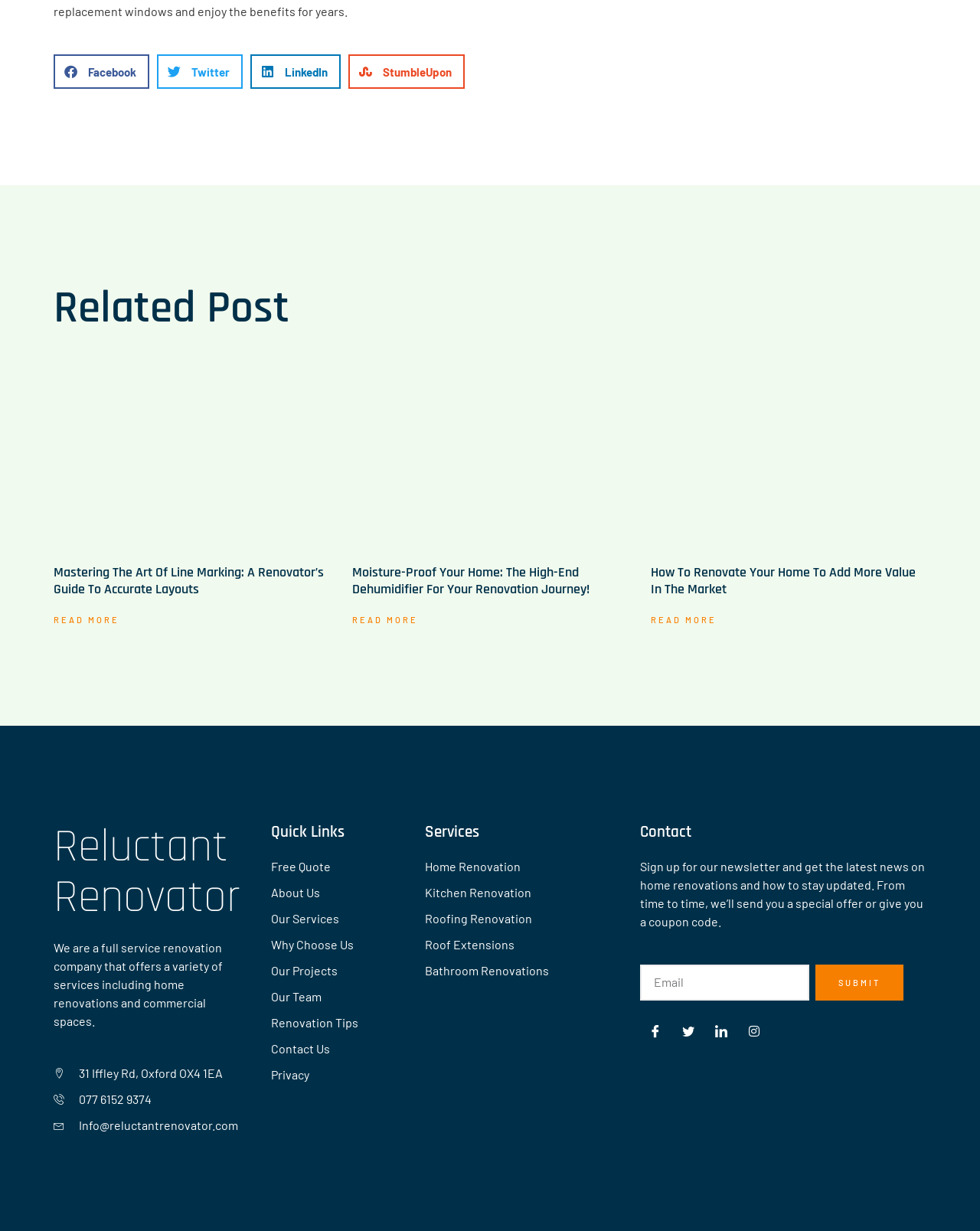Please identify the bounding box coordinates of the element I need to click to follow this instruction: "Sign up for the newsletter".

[0.653, 0.783, 0.826, 0.812]